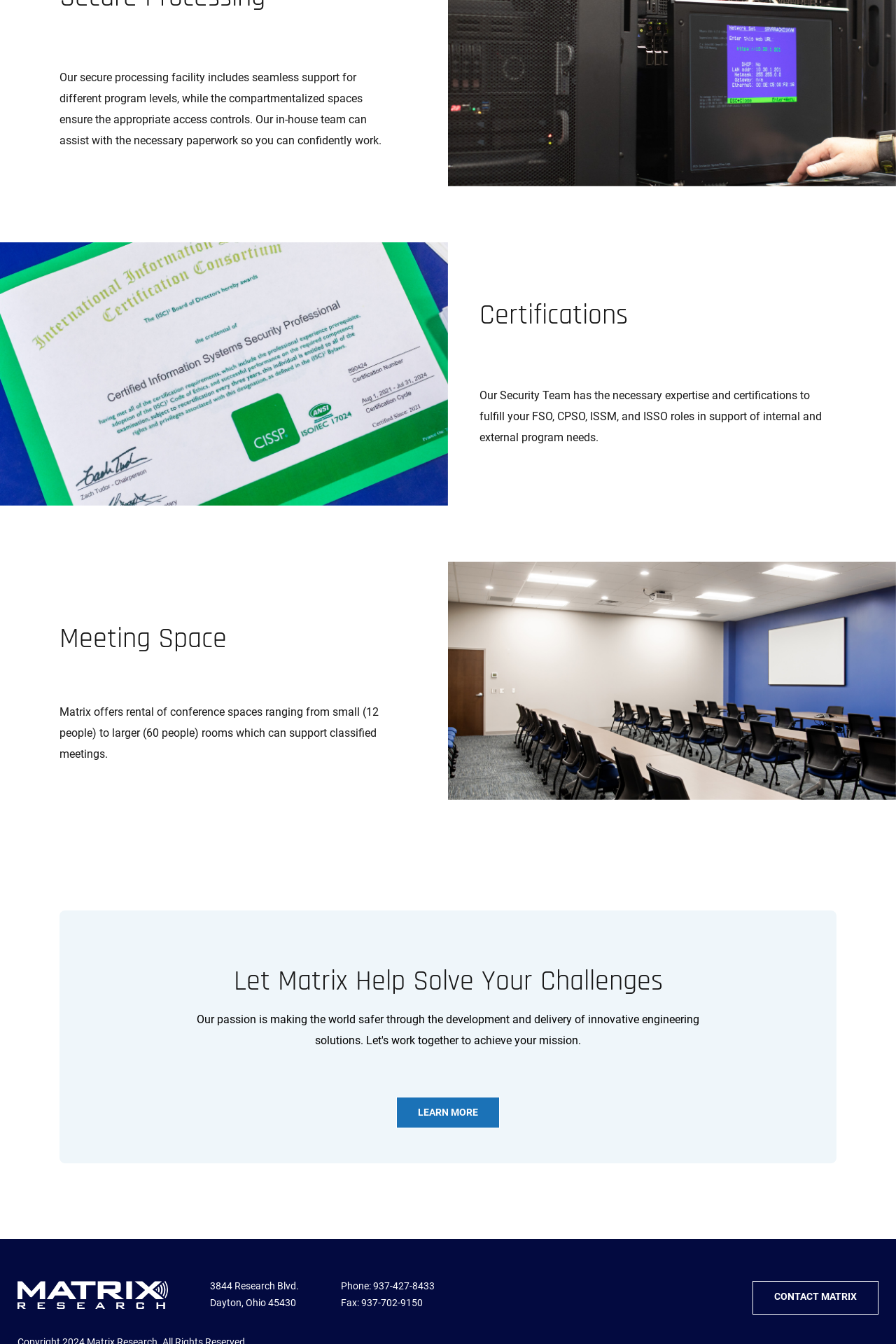What is the phone number of Matrix Research?
Please provide a comprehensive answer based on the details in the screenshot.

The phone number of Matrix Research can be found at the bottom of the webpage, which is '937-427-8433'.